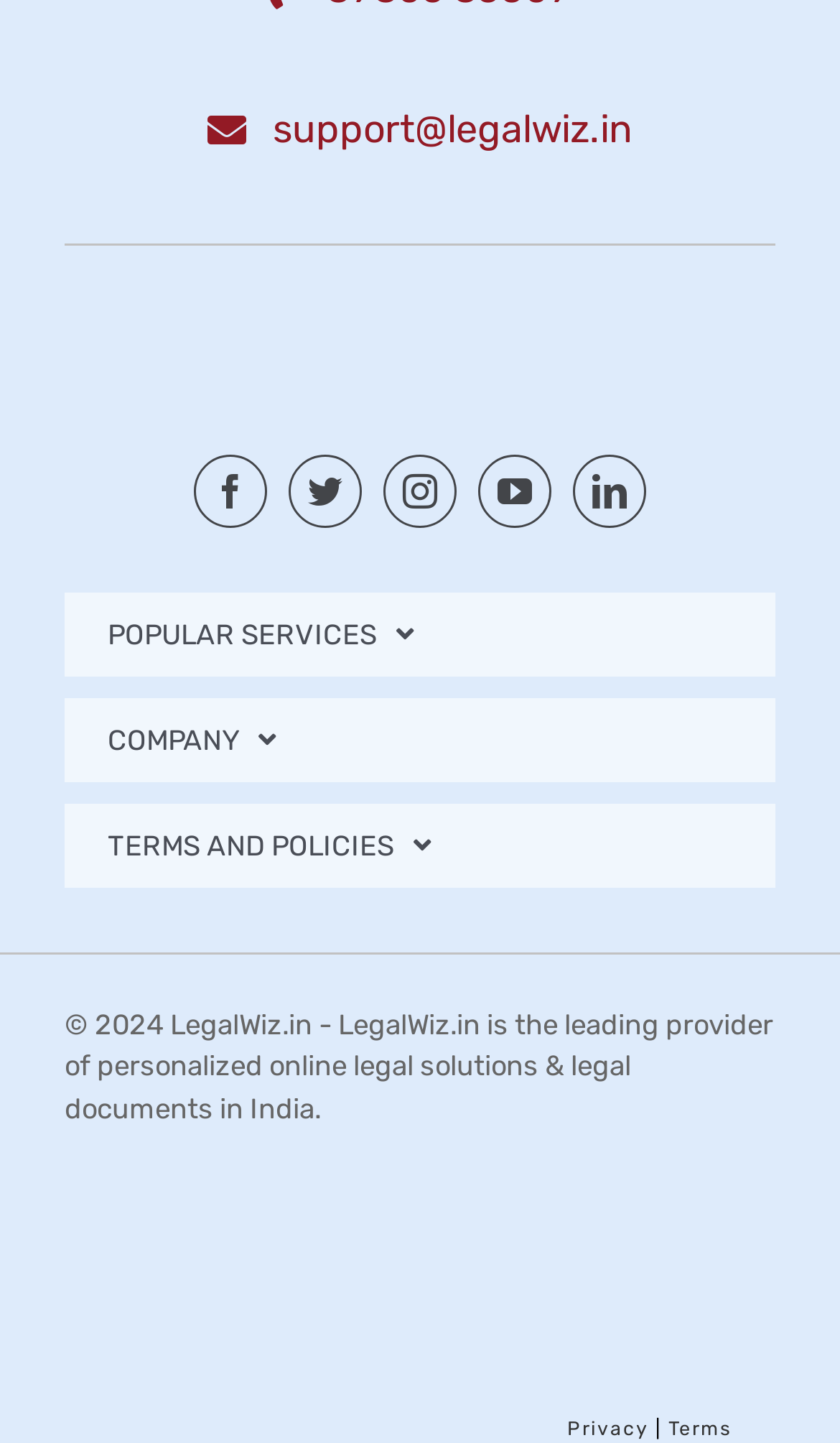Provide the bounding box coordinates in the format (top-left x, top-left y, bottom-right x, bottom-right y). All values are floating point numbers between 0 and 1. Determine the bounding box coordinate of the UI element described as: About Us

None